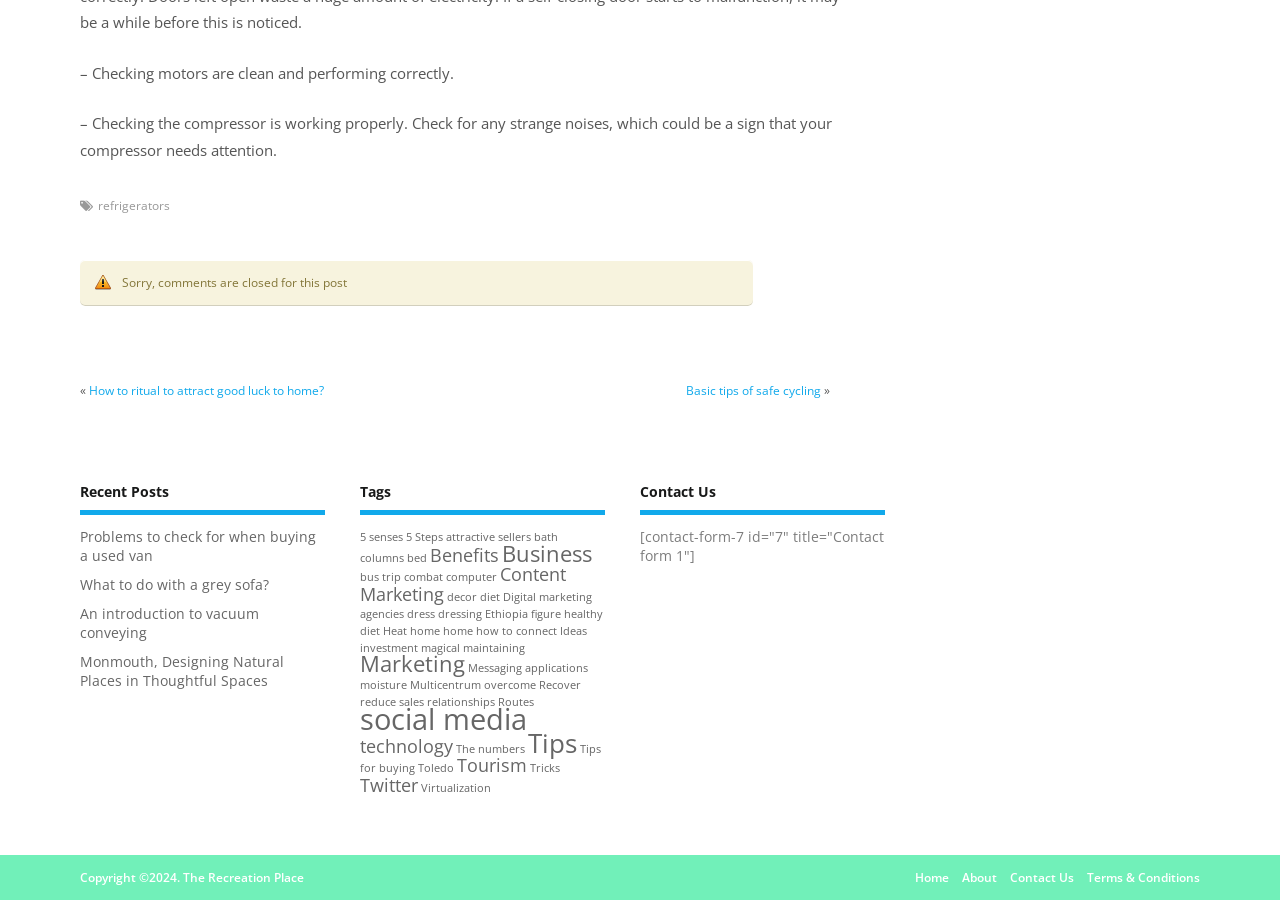Provide the bounding box coordinates of the area you need to click to execute the following instruction: "Go to home page".

[0.715, 0.965, 0.741, 0.984]